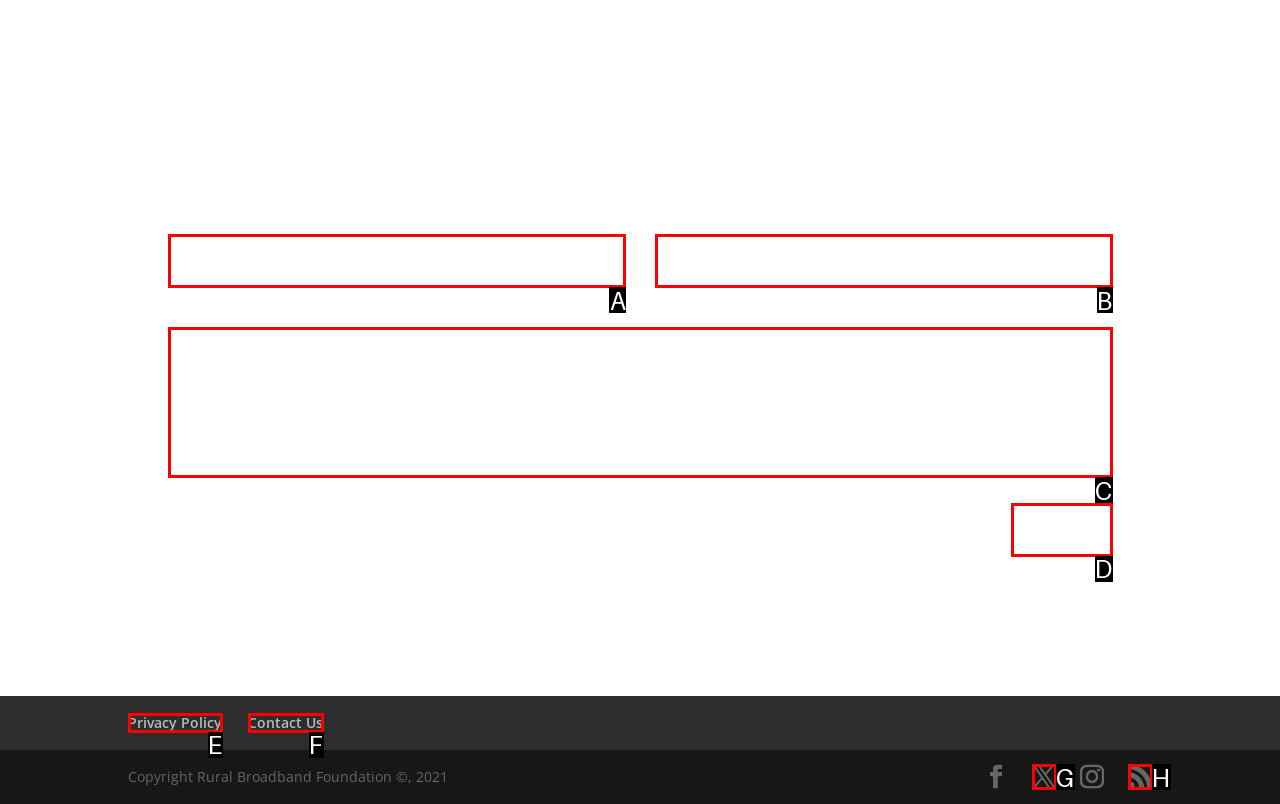From the available options, which lettered element should I click to complete this task: Click the SUBMIT button?

D